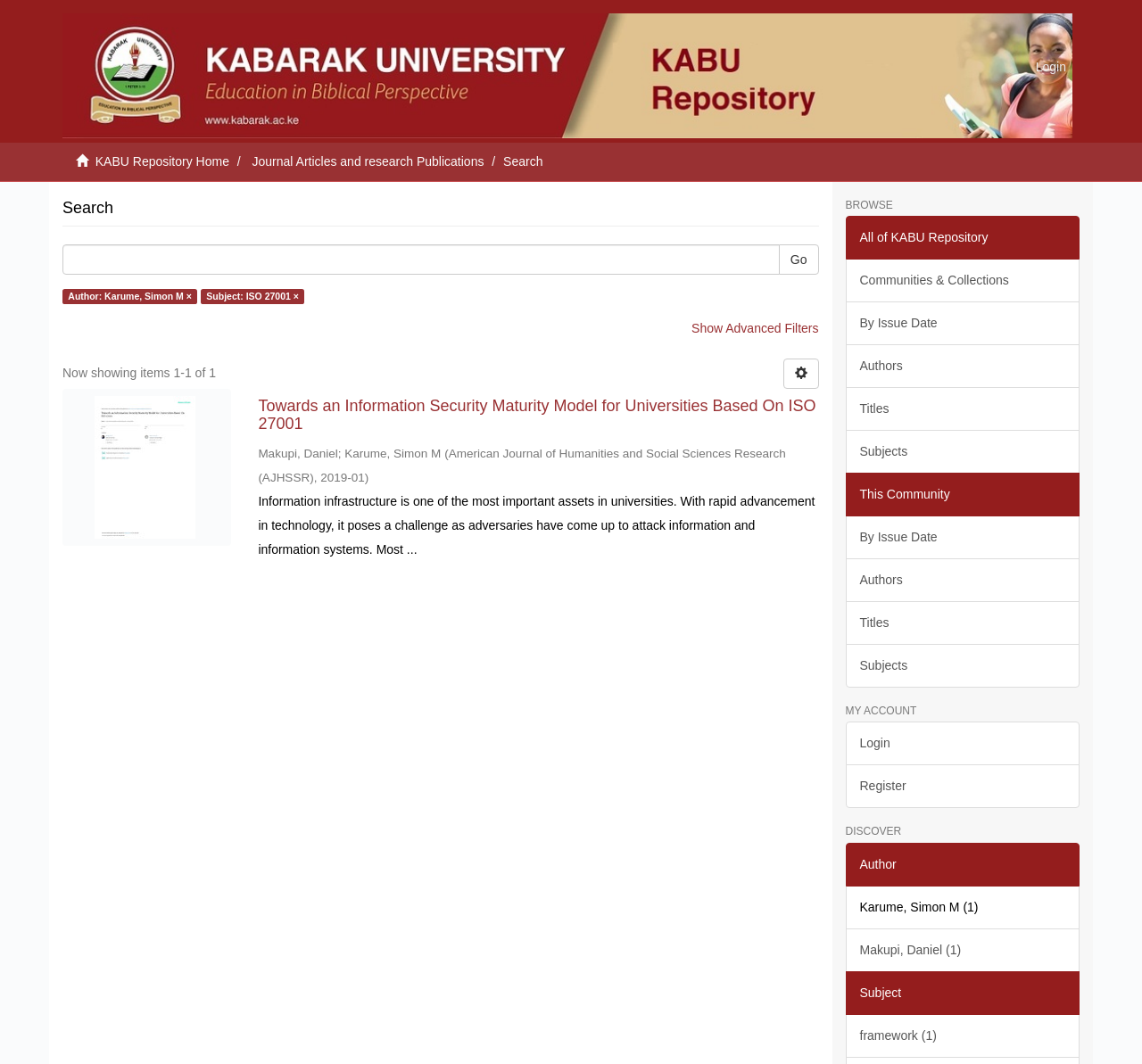Pinpoint the bounding box coordinates of the clickable element to carry out the following instruction: "Click the 'Go' button."

[0.682, 0.23, 0.717, 0.258]